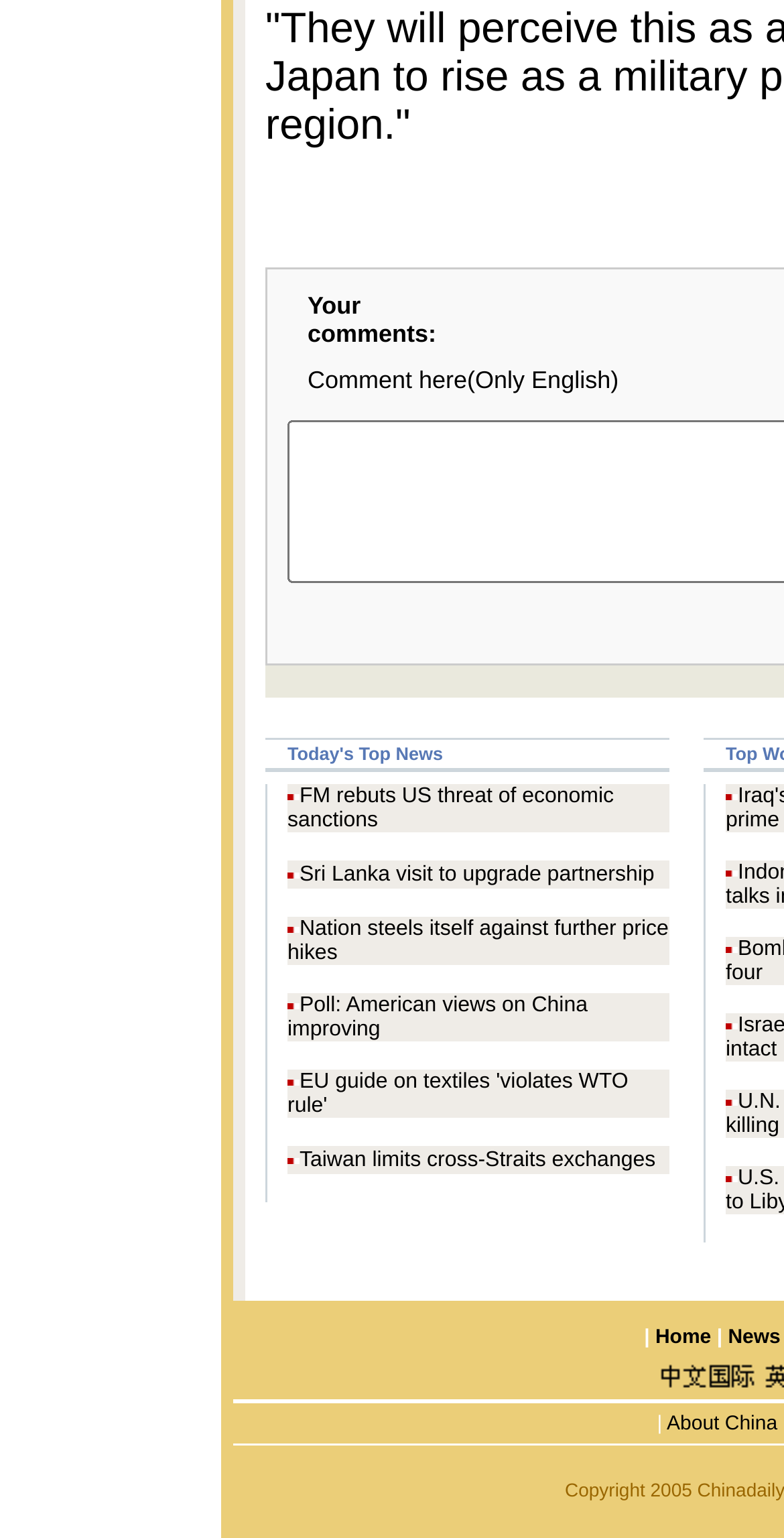Please answer the following query using a single word or phrase: 
What is the purpose of the text input field?

Comment here